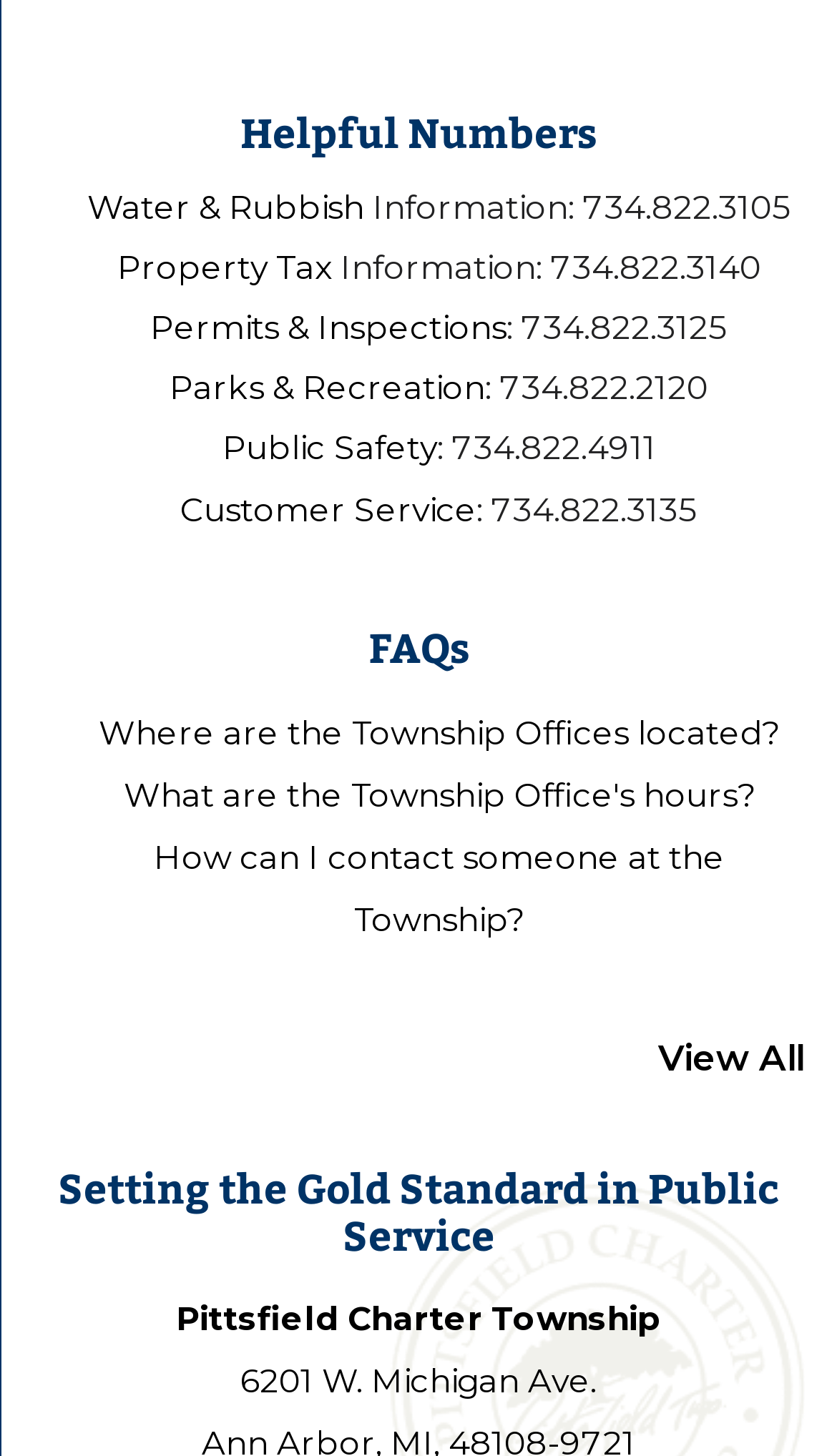Find the bounding box coordinates of the element to click in order to complete this instruction: "View FAQs". The bounding box coordinates must be four float numbers between 0 and 1, denoted as [left, top, right, bottom].

[0.44, 0.419, 0.56, 0.475]